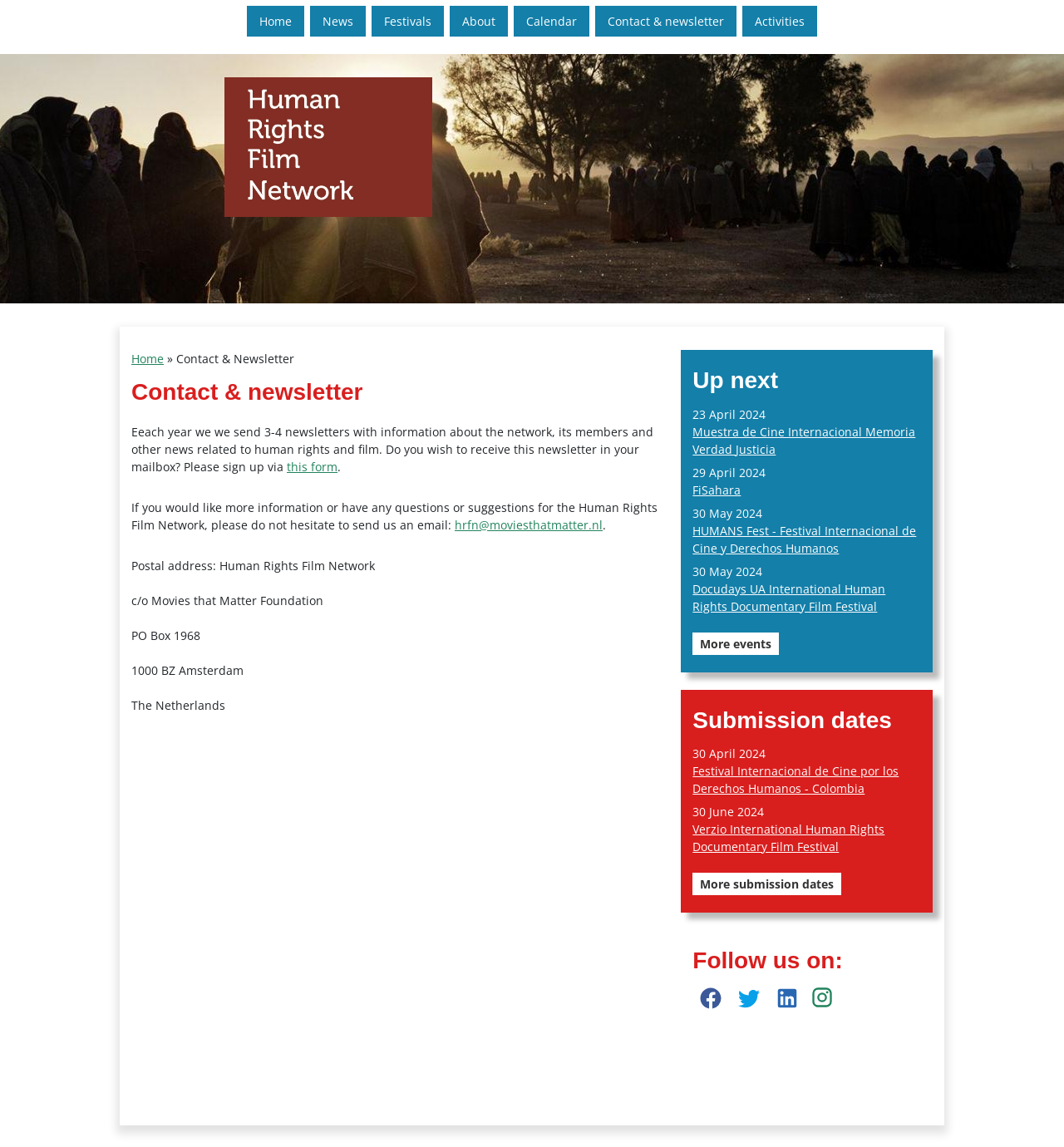What social media platforms can I follow the Human Rights Film Network on?
Please craft a detailed and exhaustive response to the question.

The webpage provides links to the Human Rights Film Network's social media profiles, including Facebook, Twitter, and LinkedIn, allowing users to follow them on these platforms.